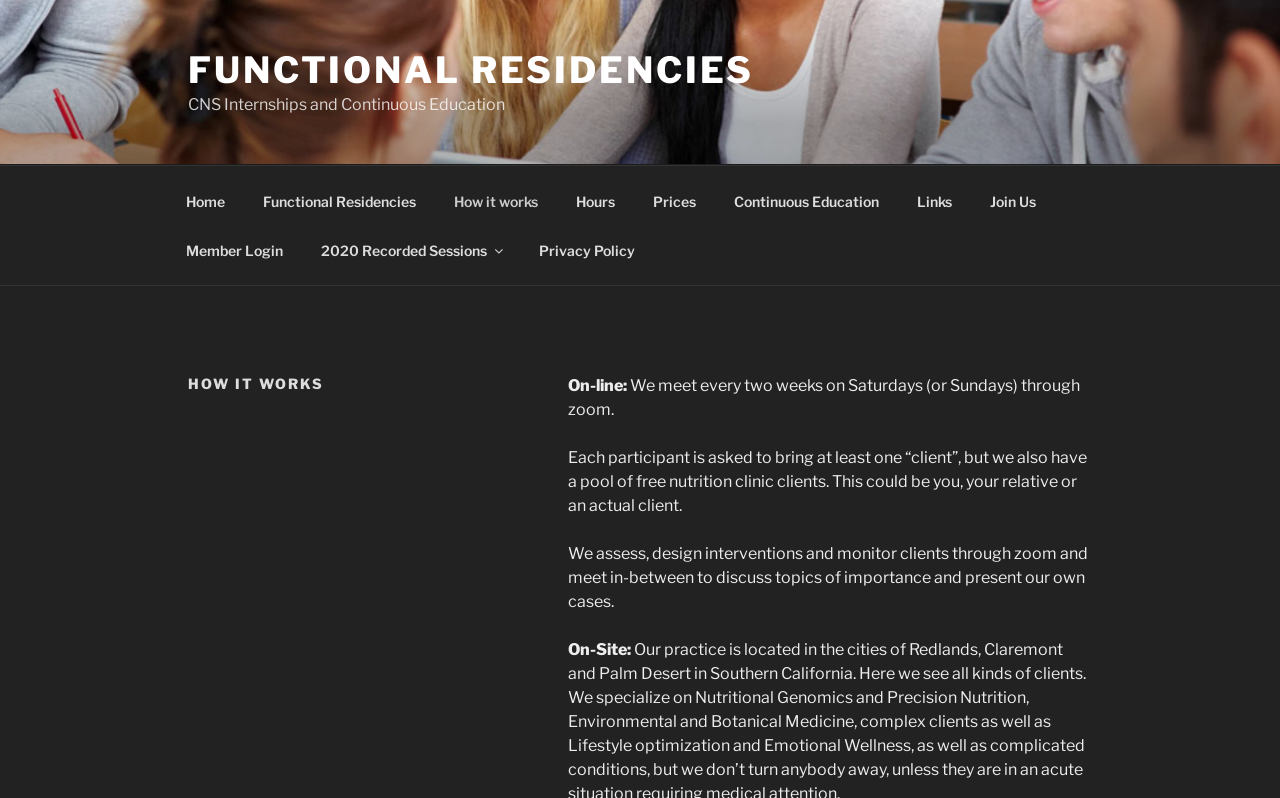Locate the bounding box coordinates of the clickable area to execute the instruction: "Go to Home". Provide the coordinates as four float numbers between 0 and 1, represented as [left, top, right, bottom].

[0.131, 0.221, 0.189, 0.283]